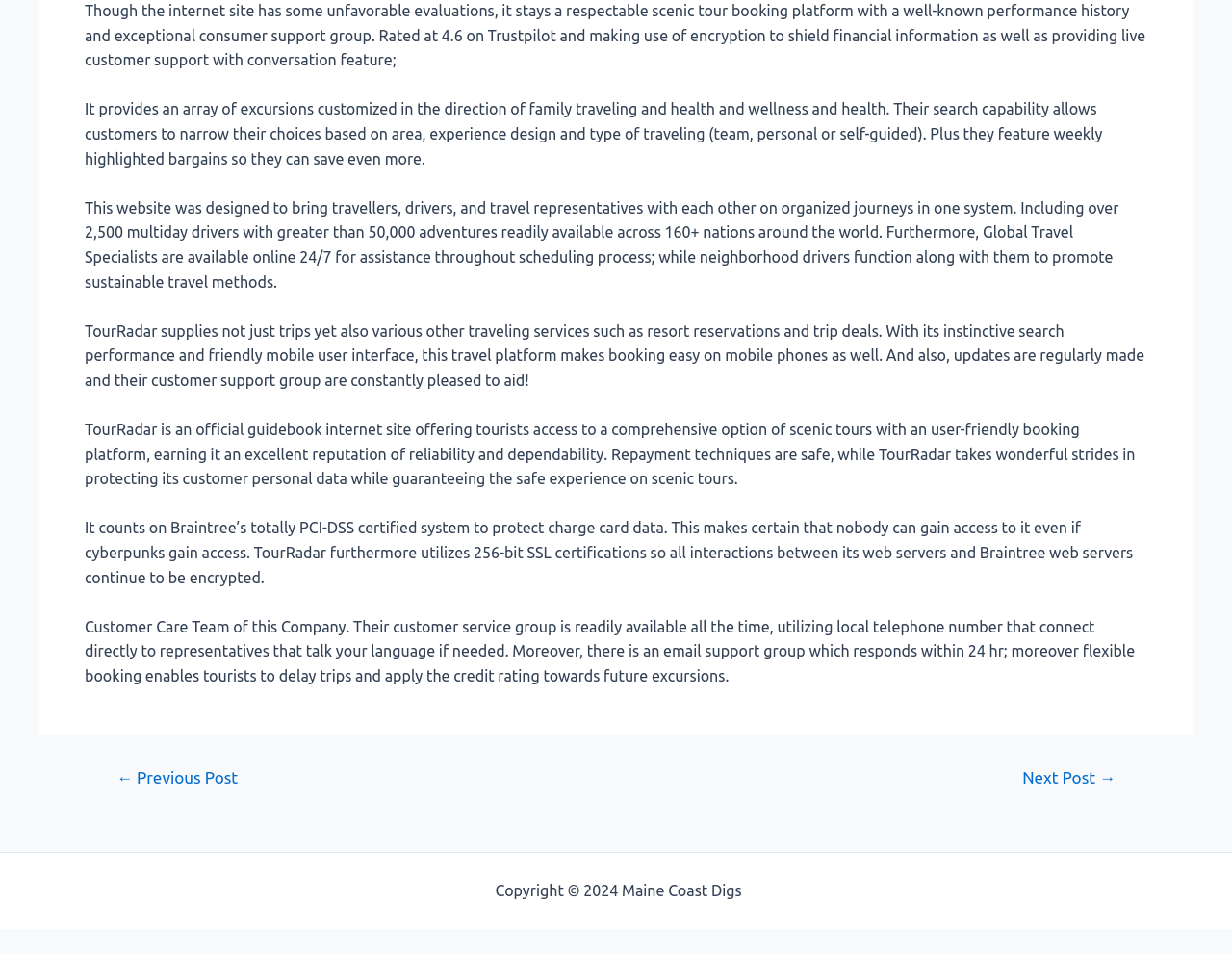Find the bounding box coordinates for the element described here: "Next Post →".

[0.81, 0.806, 0.926, 0.823]